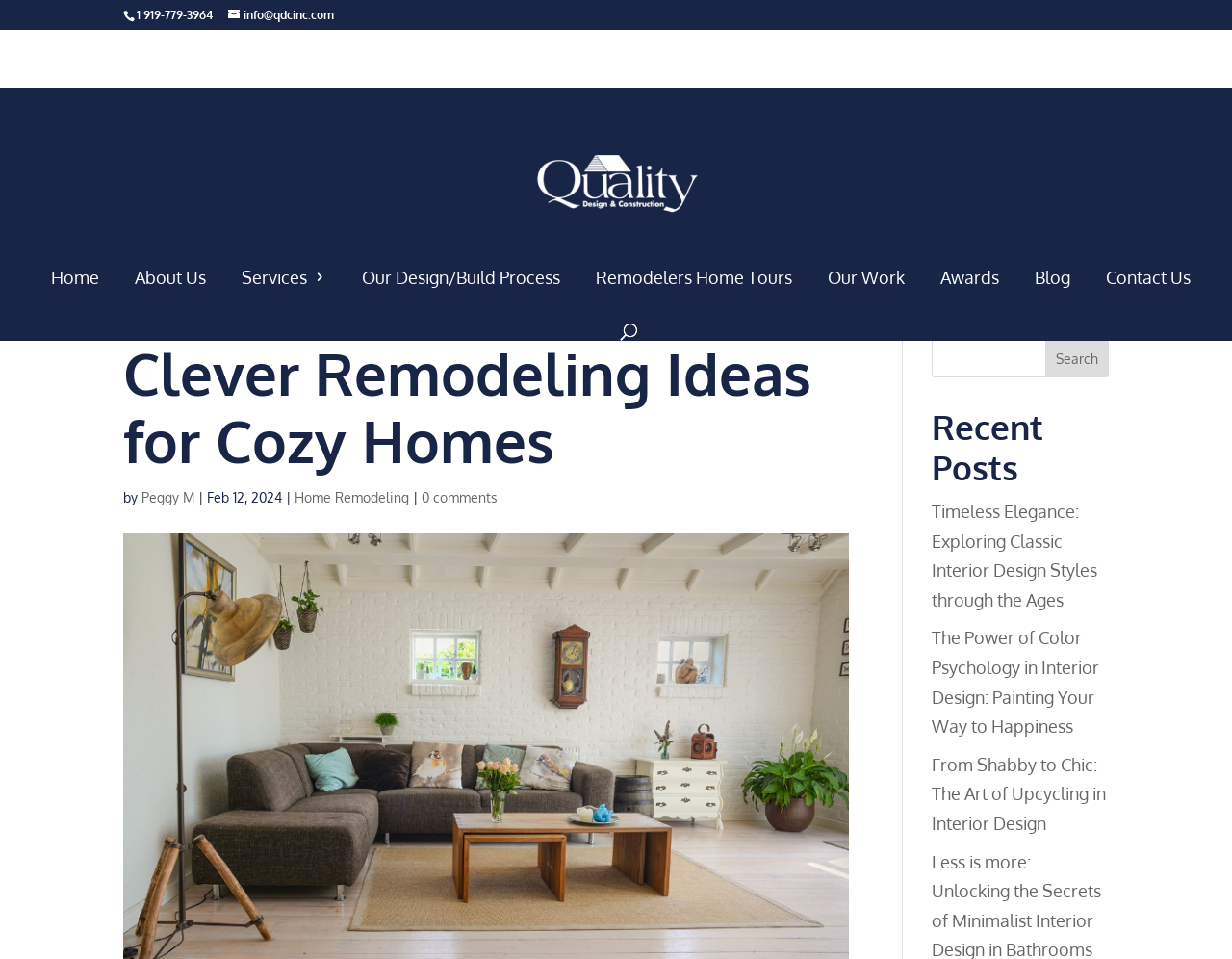Identify and provide the bounding box for the element described by: "Sales@superiorsupplementmfg.com".

None